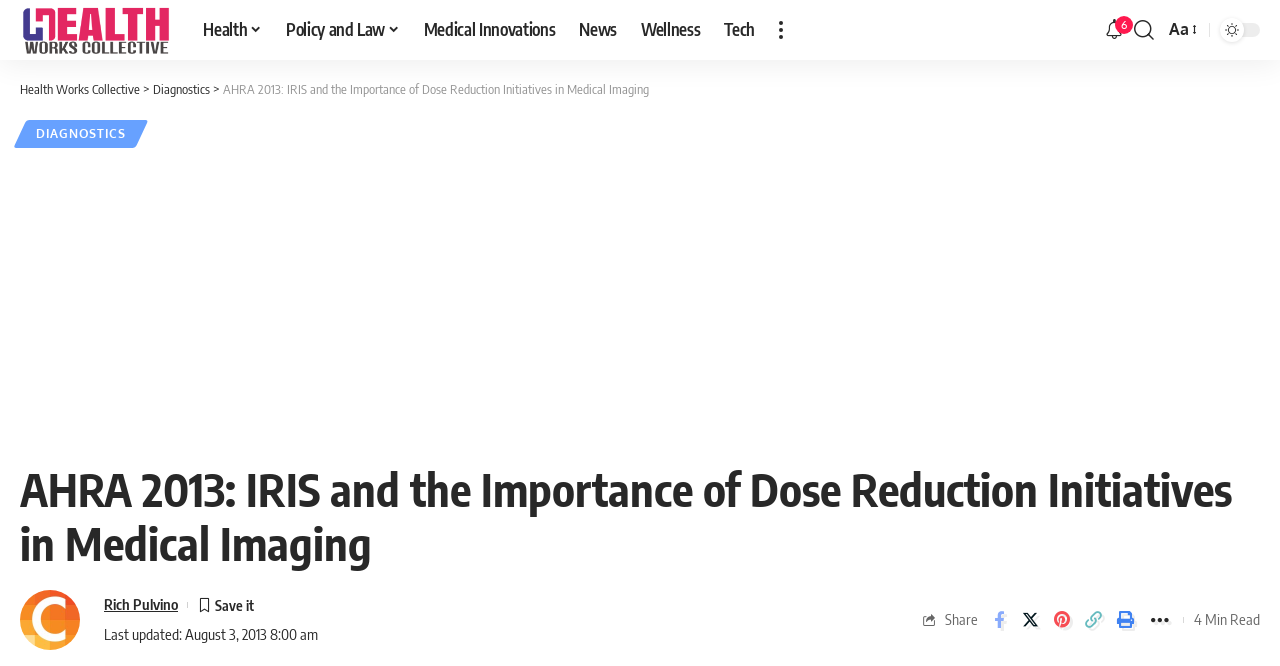Identify and extract the main heading from the webpage.

AHRA 2013: IRIS and the Importance of Dose Reduction Initiatives in Medical Imaging